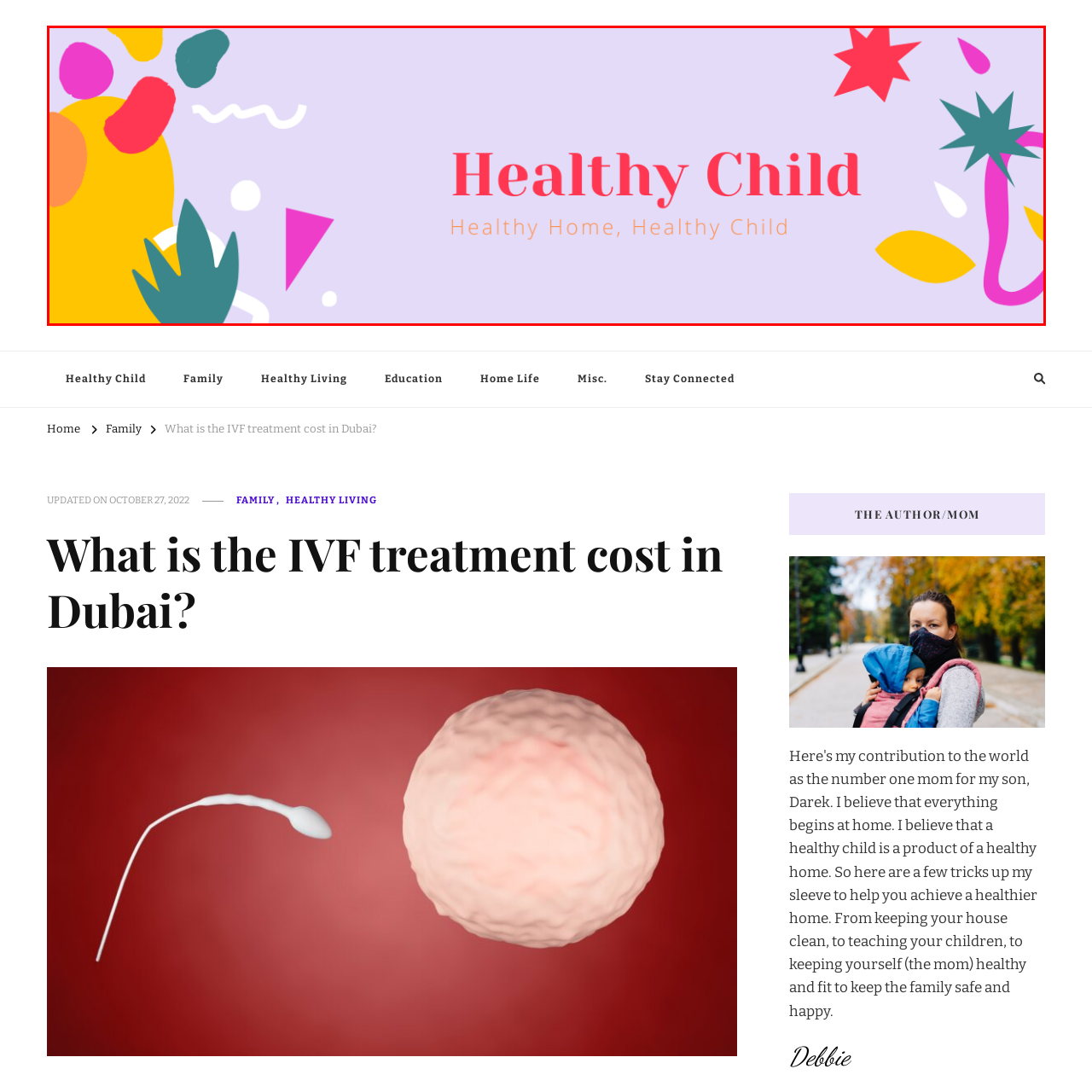What is the theme represented by the design?
Direct your attention to the image inside the red bounding box and provide a detailed explanation in your answer.

The caption states that the design represents the theme of 'health and well-being', indicating that the image is related to this topic.